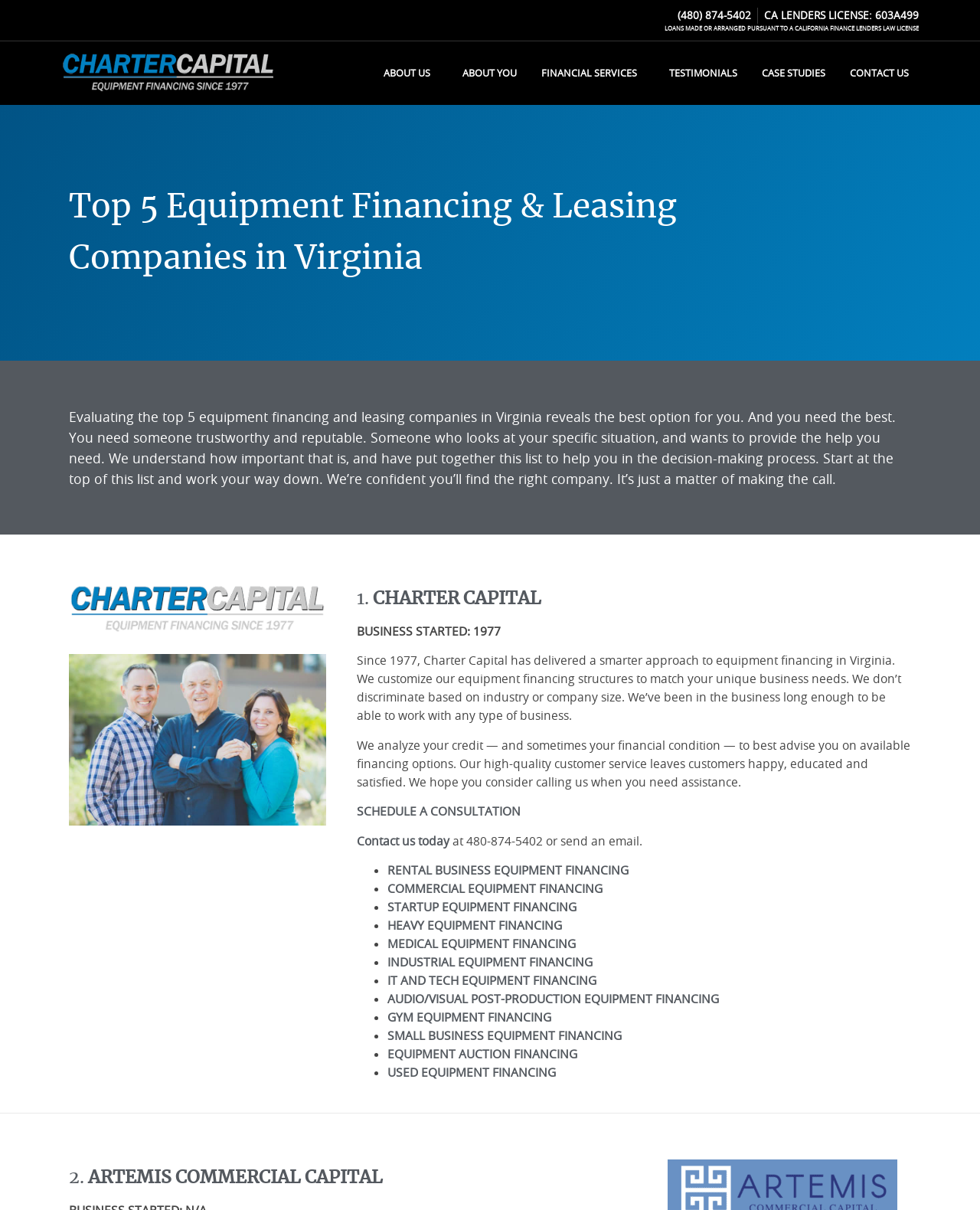What is the phone number to call for equipment financing?
Please respond to the question with as much detail as possible.

The phone number can be found at the top of the webpage, next to the link '(480) 874-5402'. It is also mentioned again at the bottom of the webpage, in the section about Charter Capital.